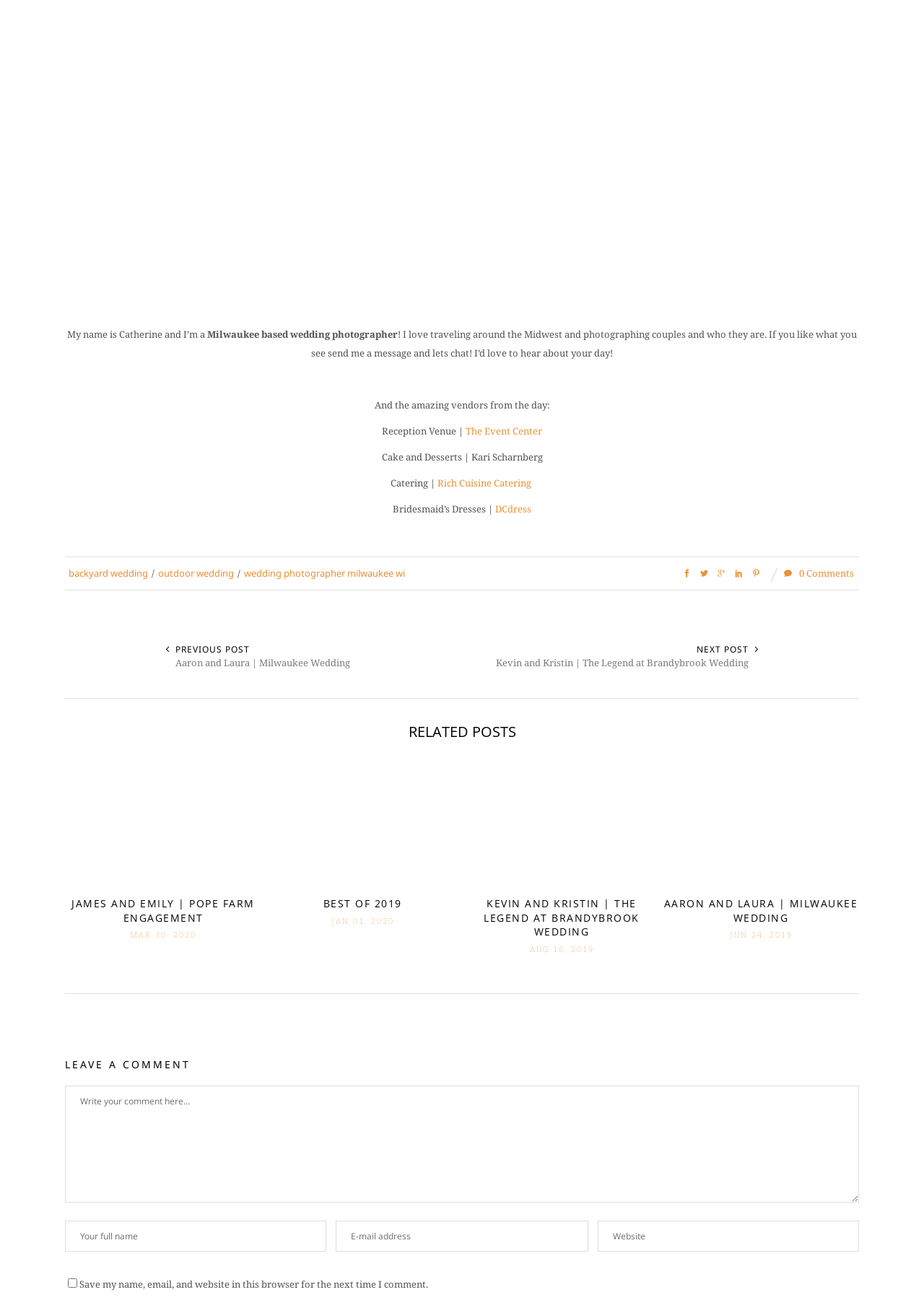How many links are there in the 'RELATED POSTS' section?
Kindly give a detailed and elaborate answer to the question.

The 'RELATED POSTS' section contains five links to different posts, including 'JAMES AND EMILY | POPE FARM ENGAGEMENT', 'BEST OF 2019', 'KEVIN AND KRISTIN | THE LEGEND AT BRANDYBROOK WEDDING', 'AARON AND LAURA | MILWAUKEE WEDDING', and others.